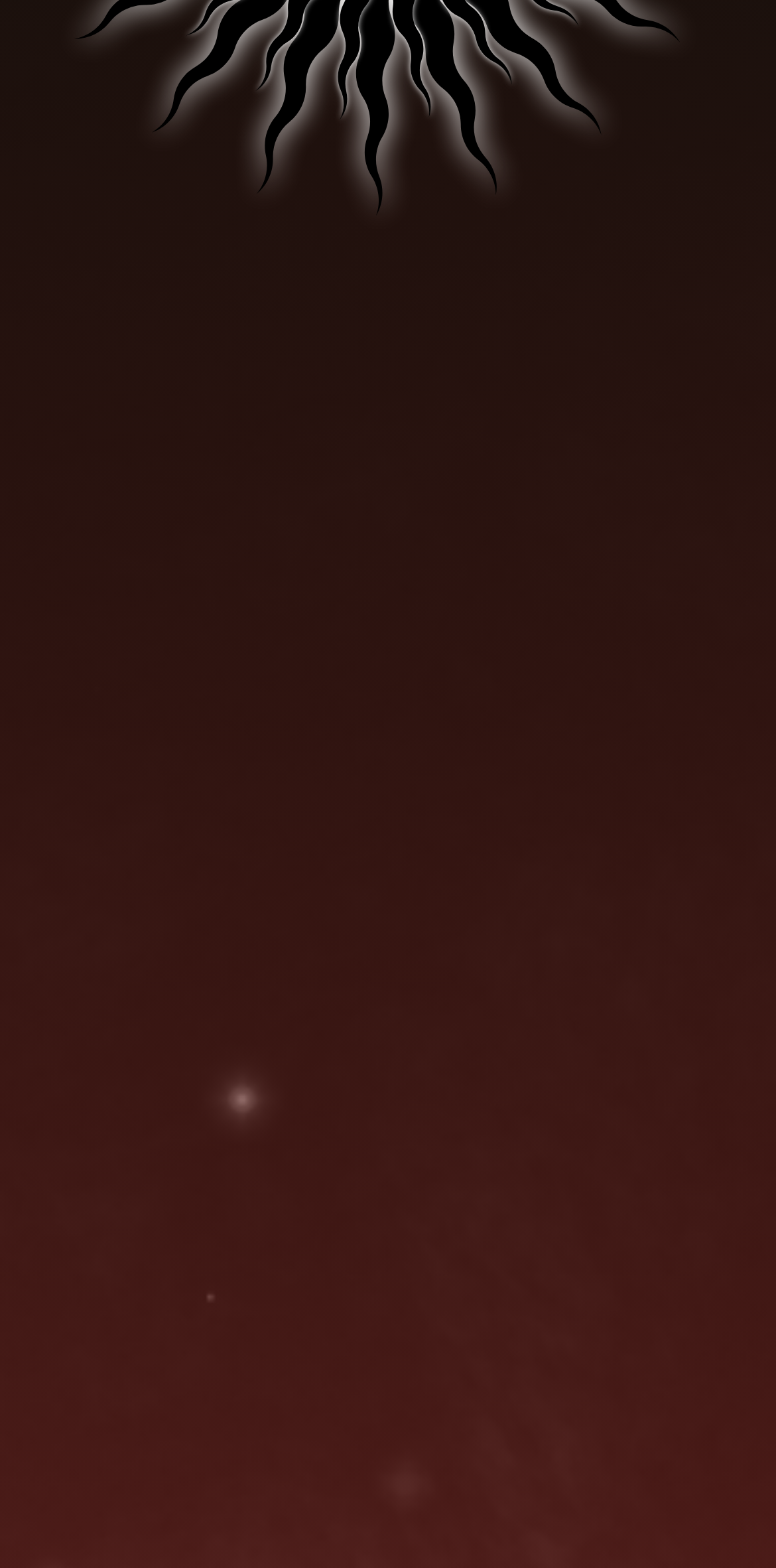Find the bounding box coordinates of the clickable area required to complete the following action: "Subscribe to the newsletter".

[0.026, 0.806, 0.974, 0.857]